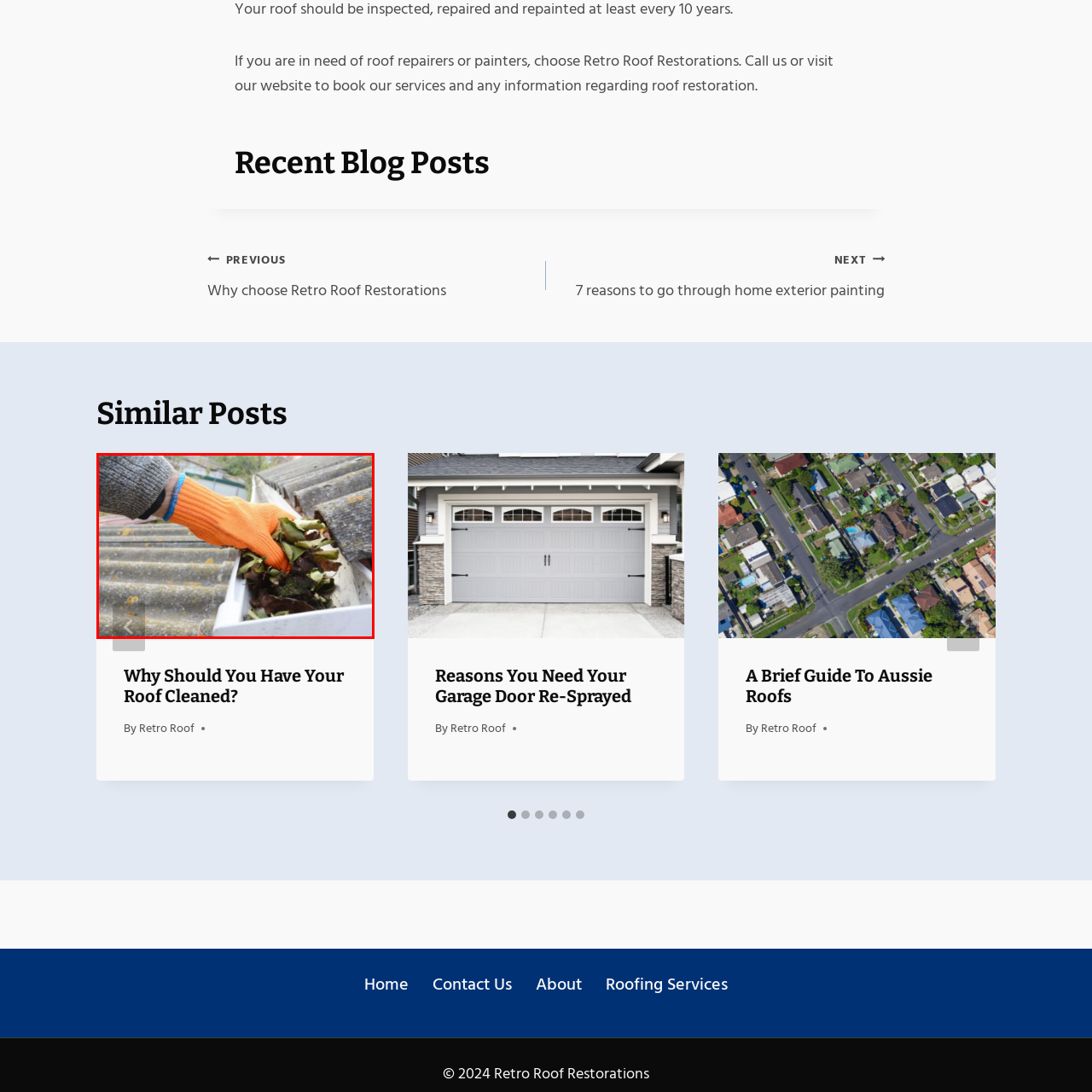Give a detailed description of the image area outlined by the red box.

The image depicts a close-up view of a person's hand wearing an orange glove as they actively clean leaves and debris from a gutter. The setting appears to be on a sloped roof, with visible roofing tiles and a blurred background showing greenery and more of the house structure. This scenario emphasizes the importance of regular maintenance, particularly gutter cleaning, to prevent water accumulation and potential damage to the roof. Proper maintenance is crucial for extending the lifespan of roofing systems, as highlighted in discussions around services offered by companies like Retro Roof Restorations.